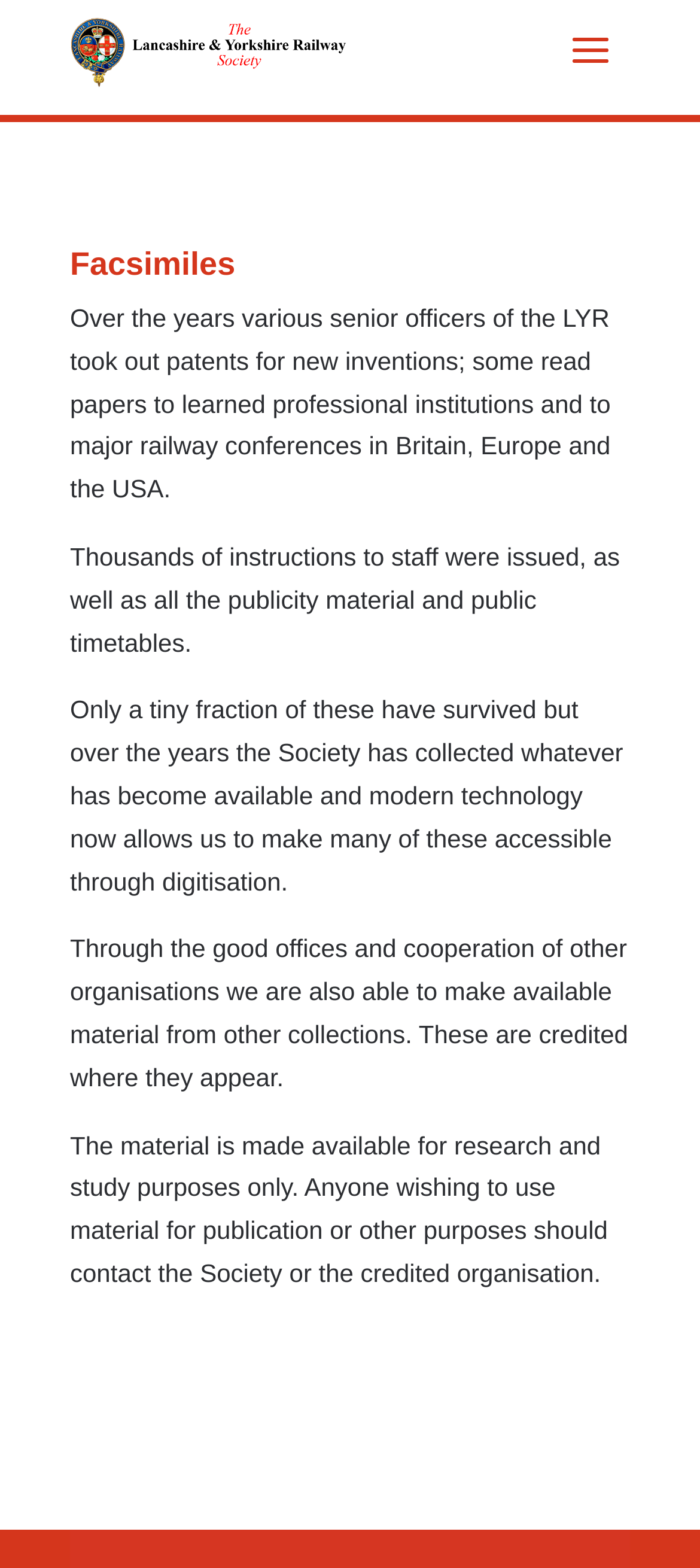What is the purpose of the material on this website?
Based on the image, give a one-word or short phrase answer.

Research and study